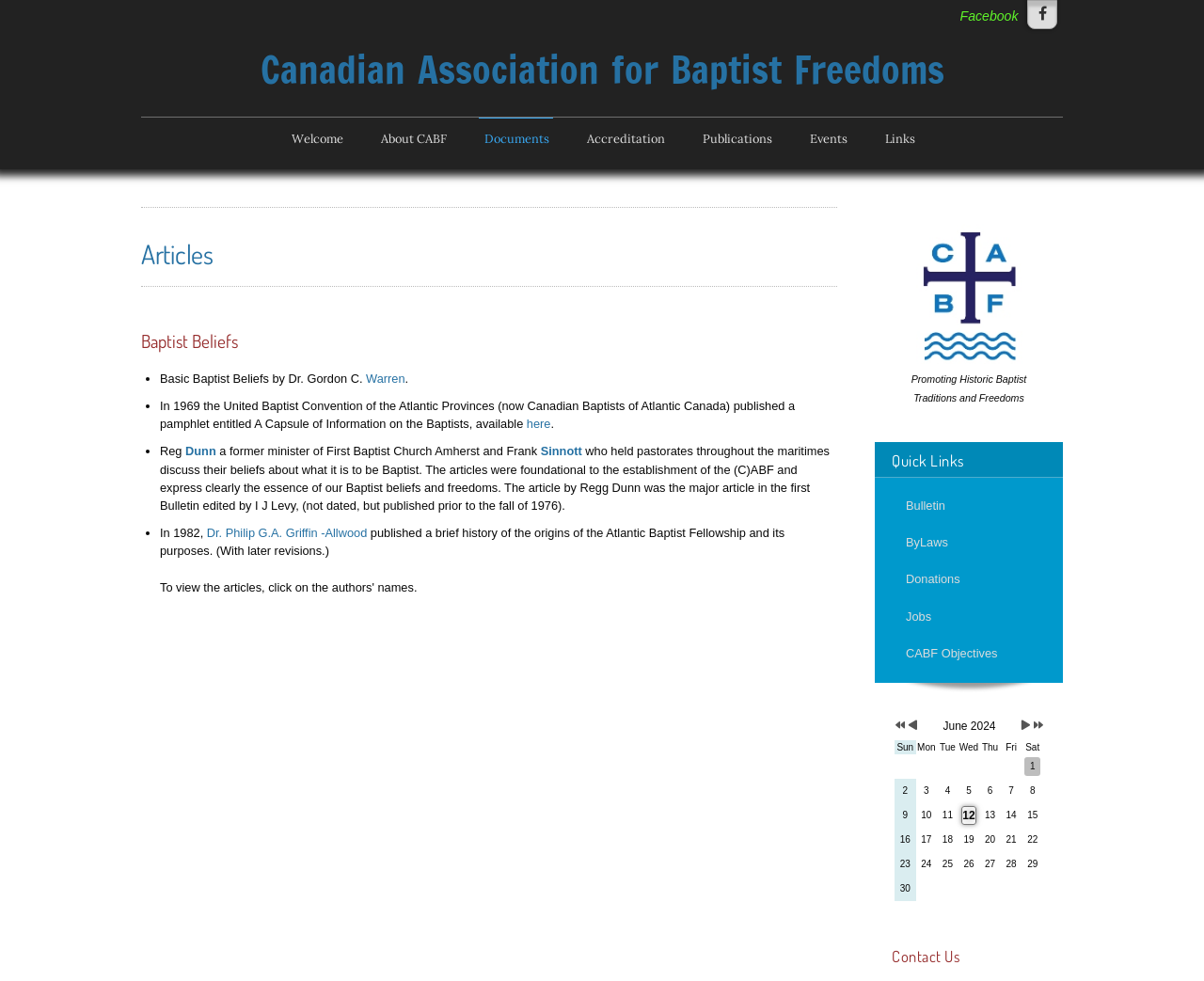What is the logo of the organization?
Can you provide a detailed and comprehensive answer to the question?

The logo of the organization is located at the top-right corner of the webpage and is labeled as 'CABF Logo'. It is an image that represents the Canadian Association for Baptist Freedoms.